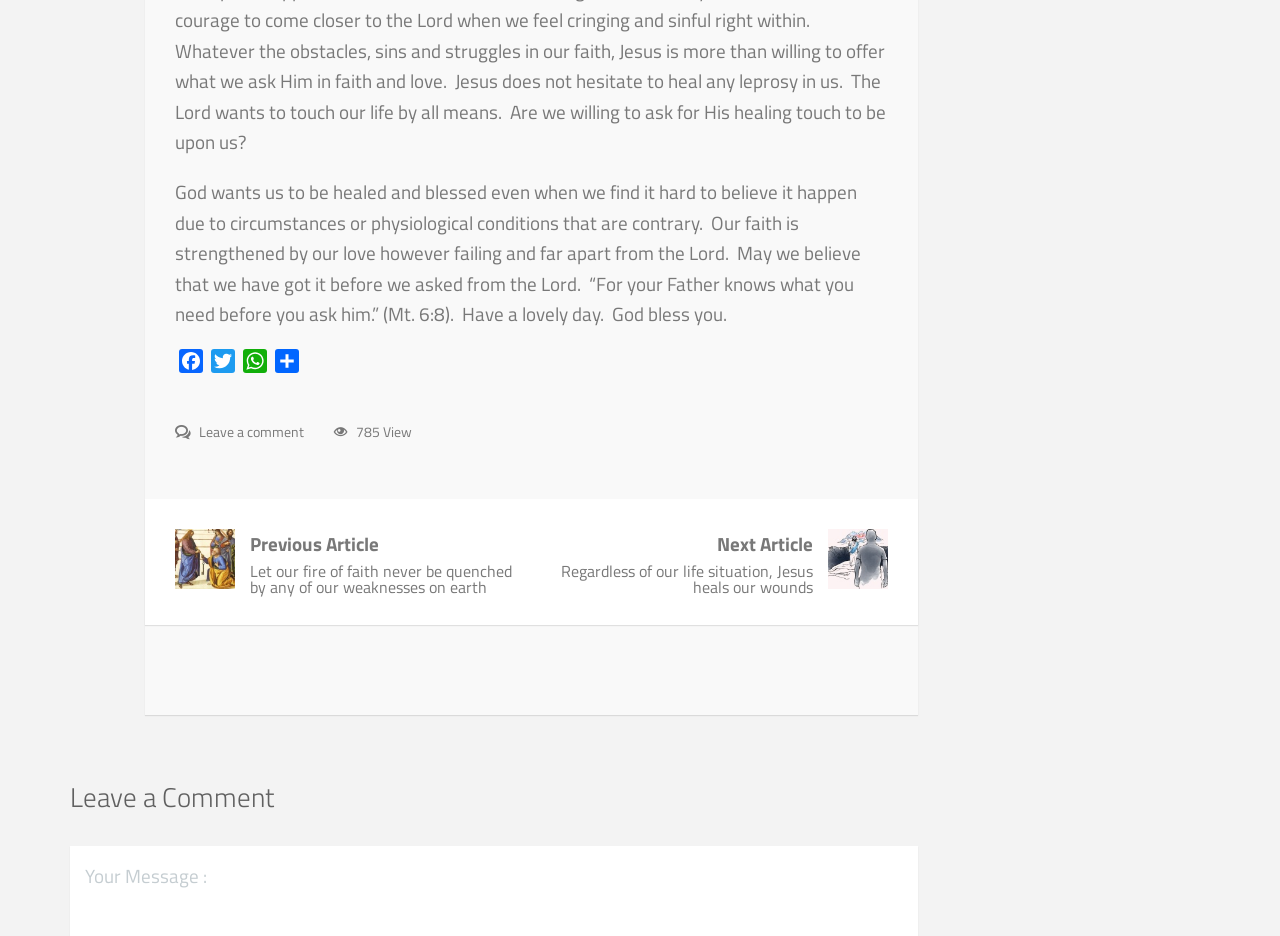What is the relationship between the current article and the 'Previous Article'?
Respond to the question with a single word or phrase according to the image.

Sequential